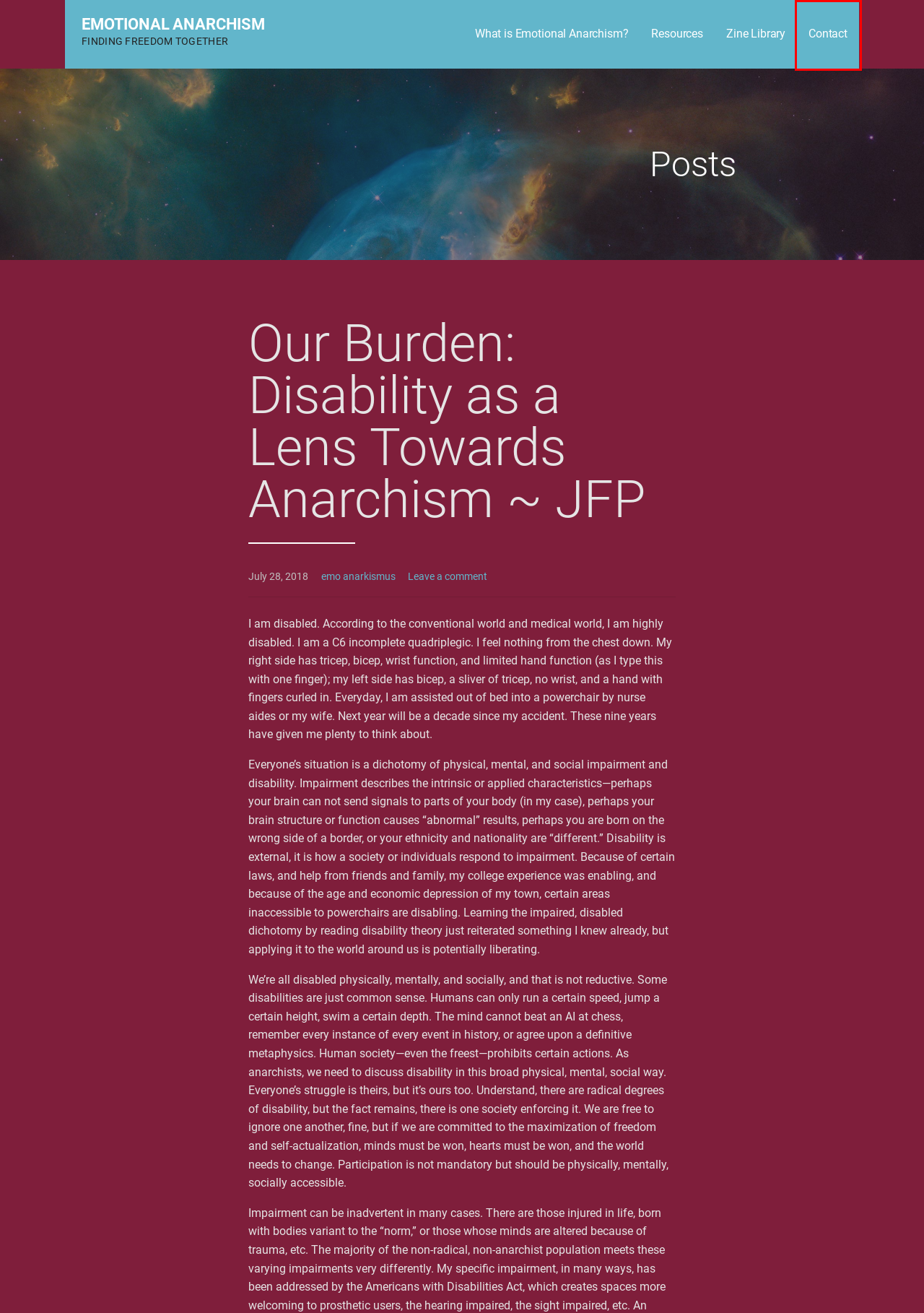Inspect the screenshot of a webpage with a red rectangle bounding box. Identify the webpage description that best corresponds to the new webpage after clicking the element inside the bounding box. Here are the candidates:
A. Resources - Emotional Anarchism
B. The Beautiful Trap of Belonging ~ Rich Bartlett - Emotional Anarchism
C. Zine Library - Emotional Anarchism
D. Mental Health Archives - Emotional Anarchism
E. Consent Archives - Emotional Anarchism
F. emo anarkismus, Author at Emotional Anarchism
G. What is Emotional Anarchism? - Emotional Anarchism
H. Contact - Emotional Anarchism

H